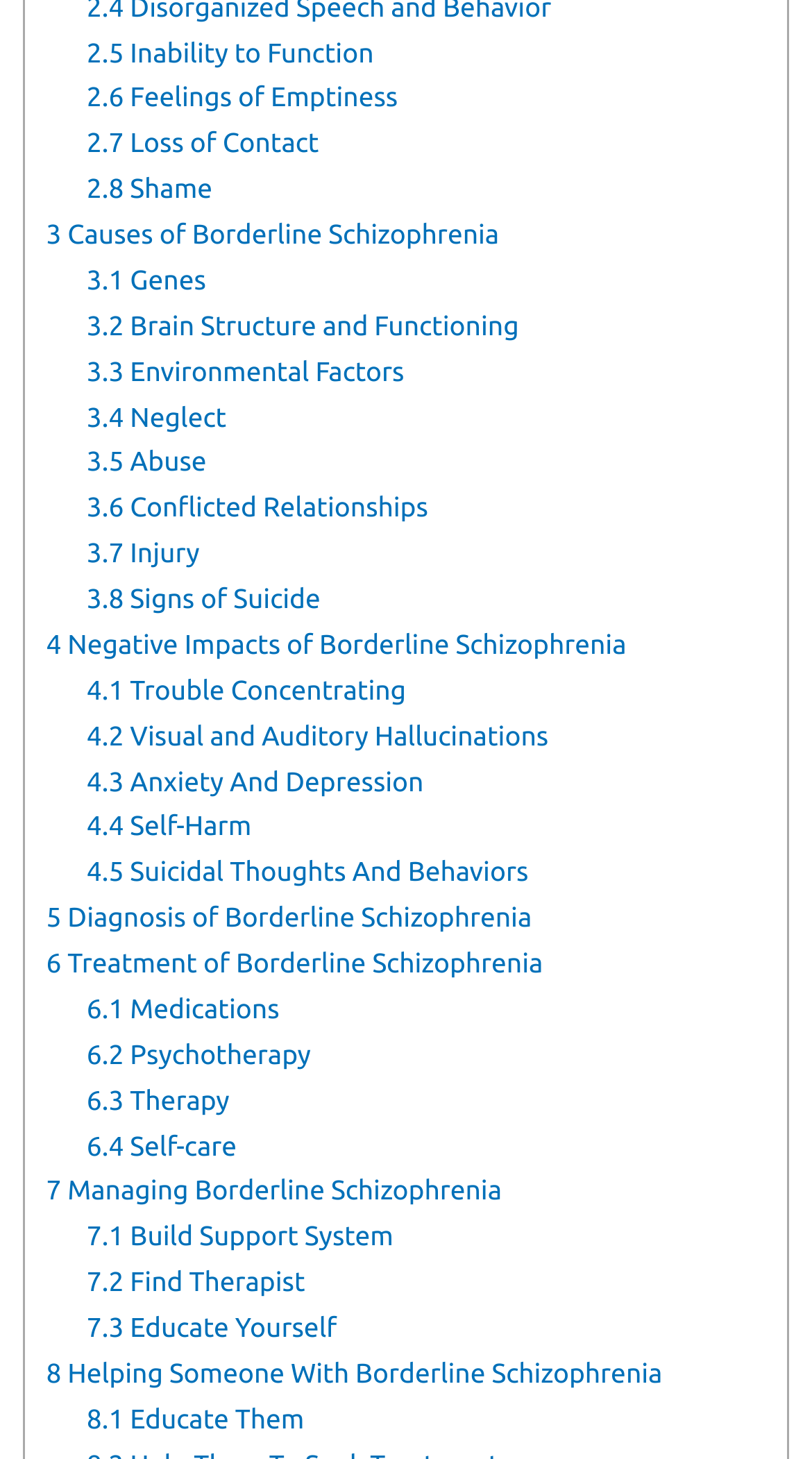What is the purpose of section 6?
Based on the visual content, answer with a single word or a brief phrase.

Treatment